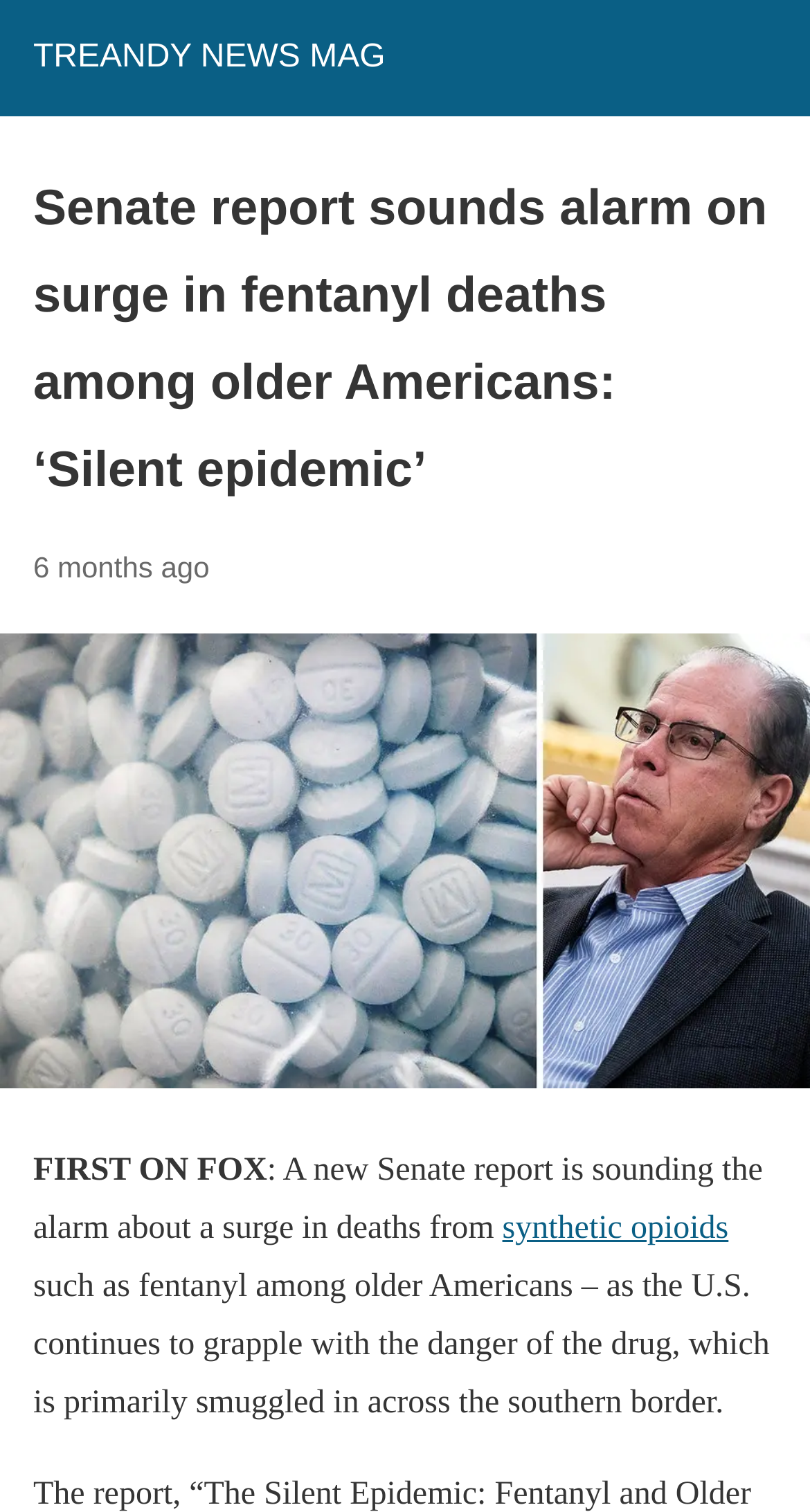Using a single word or phrase, answer the following question: 
What is the topic of the Senate report?

Fentanyl deaths